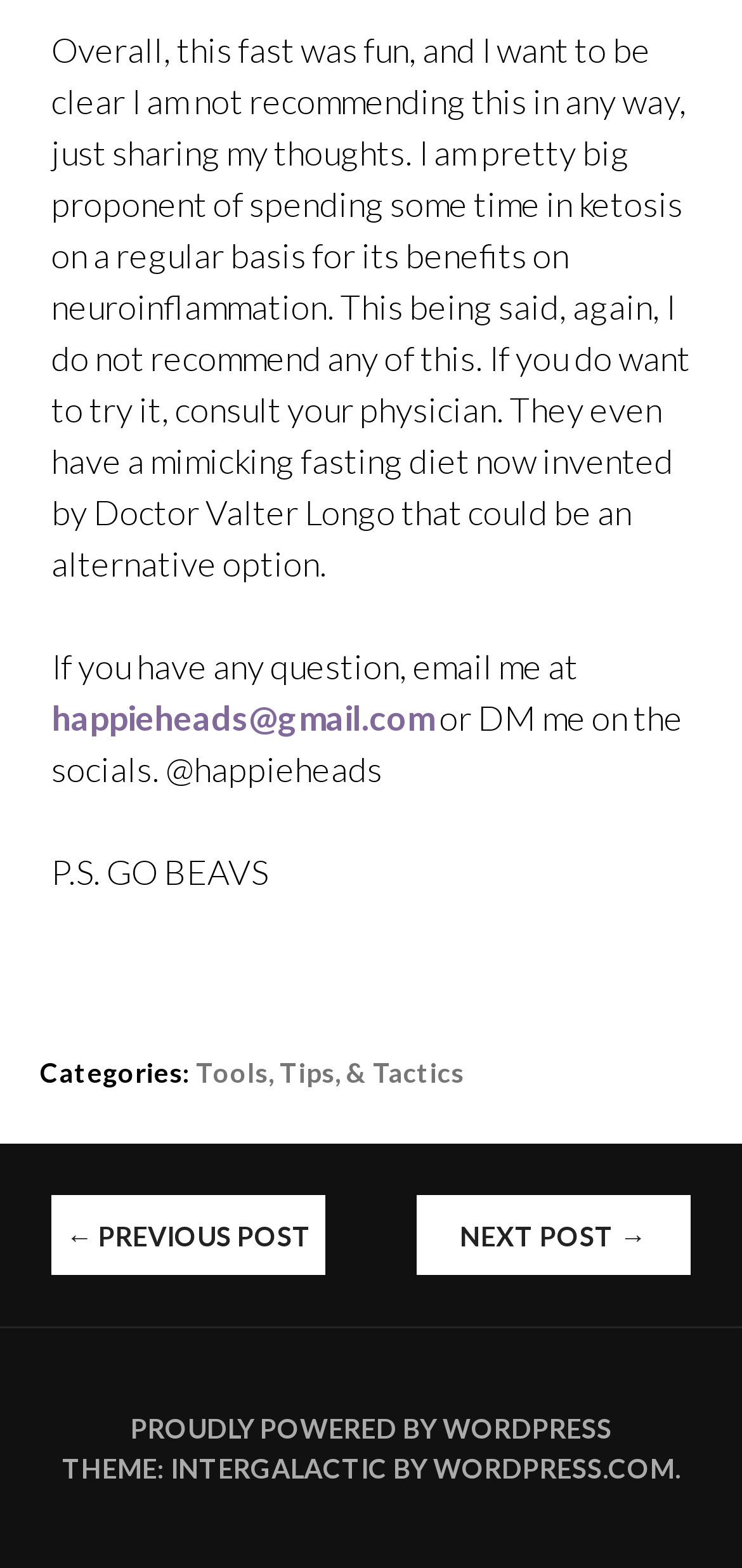From the webpage screenshot, predict the bounding box coordinates (top-left x, top-left y, bottom-right x, bottom-right y) for the UI element described here: Let's Talk

None